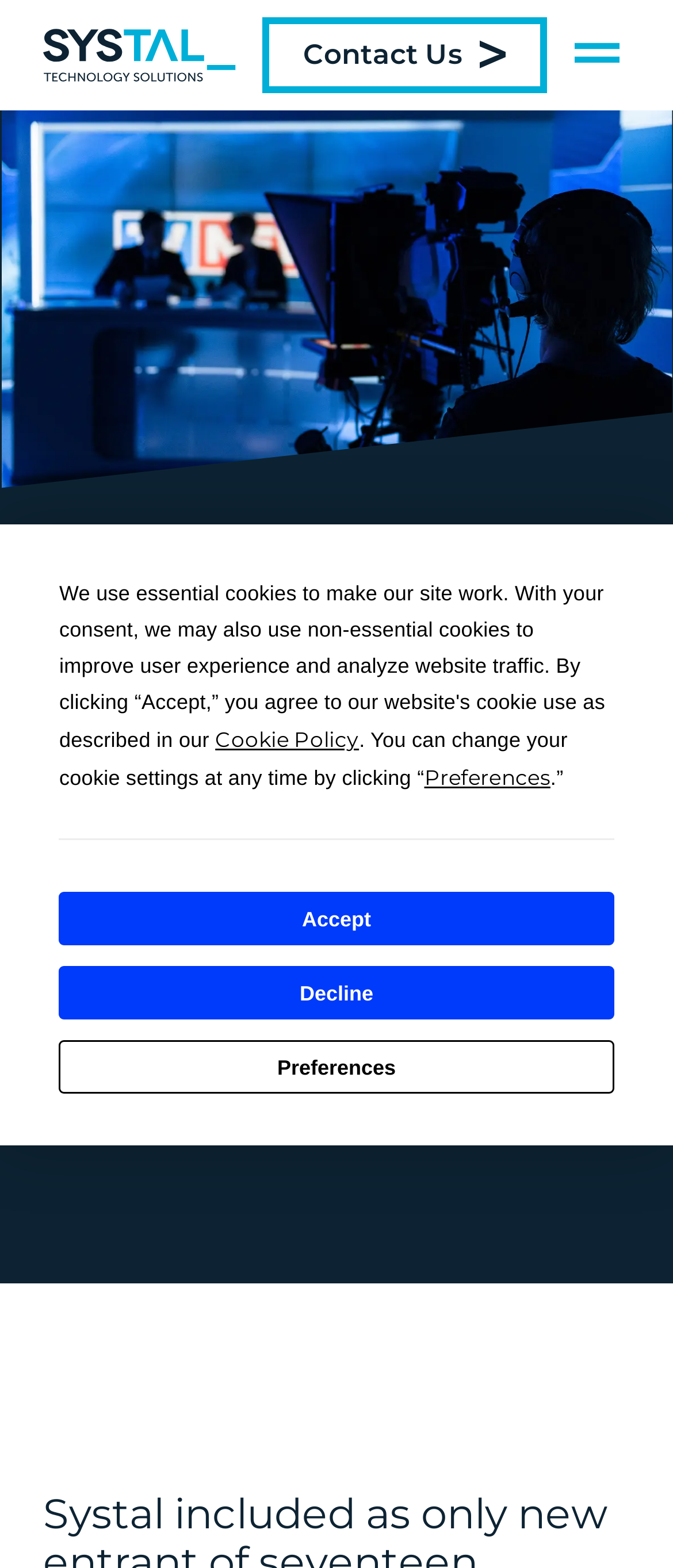Determine which piece of text is the heading of the webpage and provide it.

Systal Recognised in 2023 Gartner Magic Quadrant™